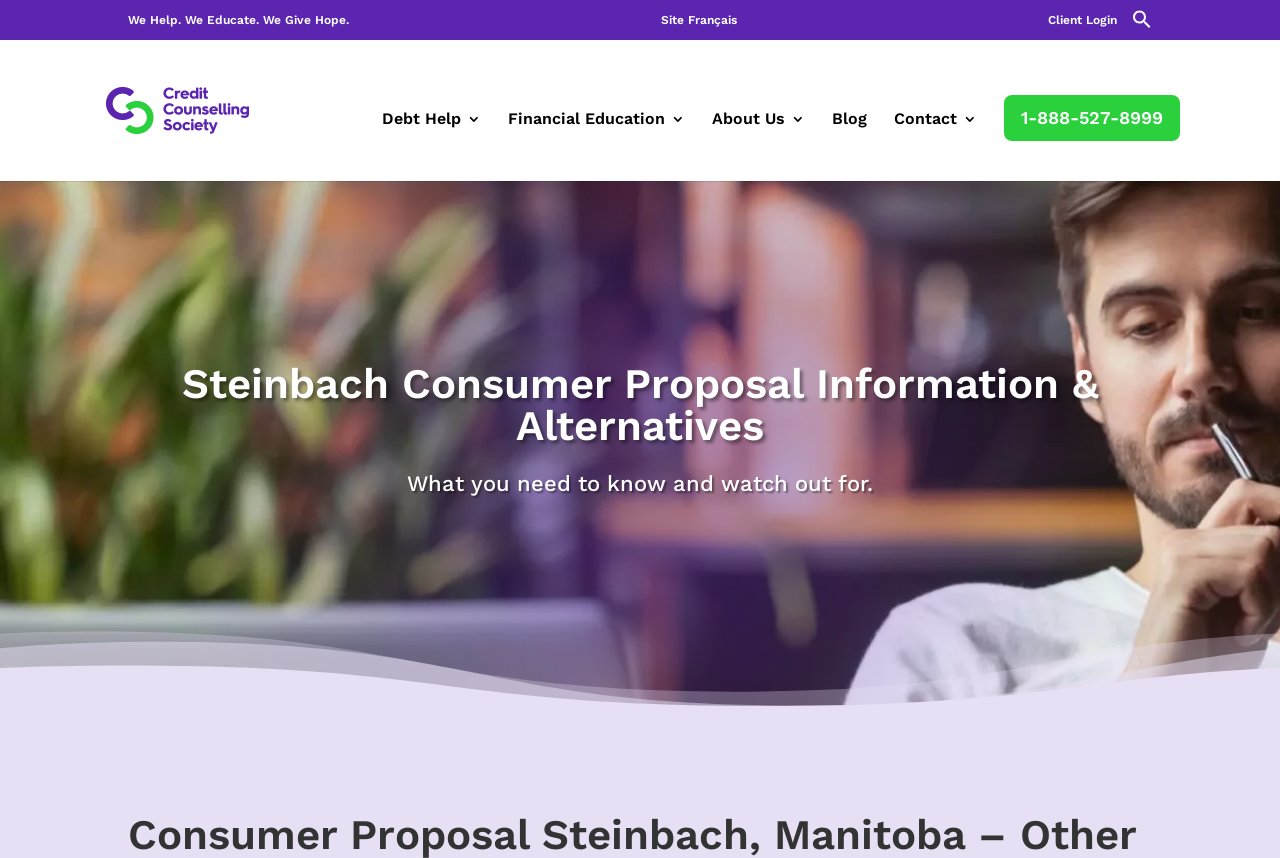Please identify the bounding box coordinates of the area I need to click to accomplish the following instruction: "Click the 'Search Icon Link'".

[0.884, 0.01, 0.9, 0.047]